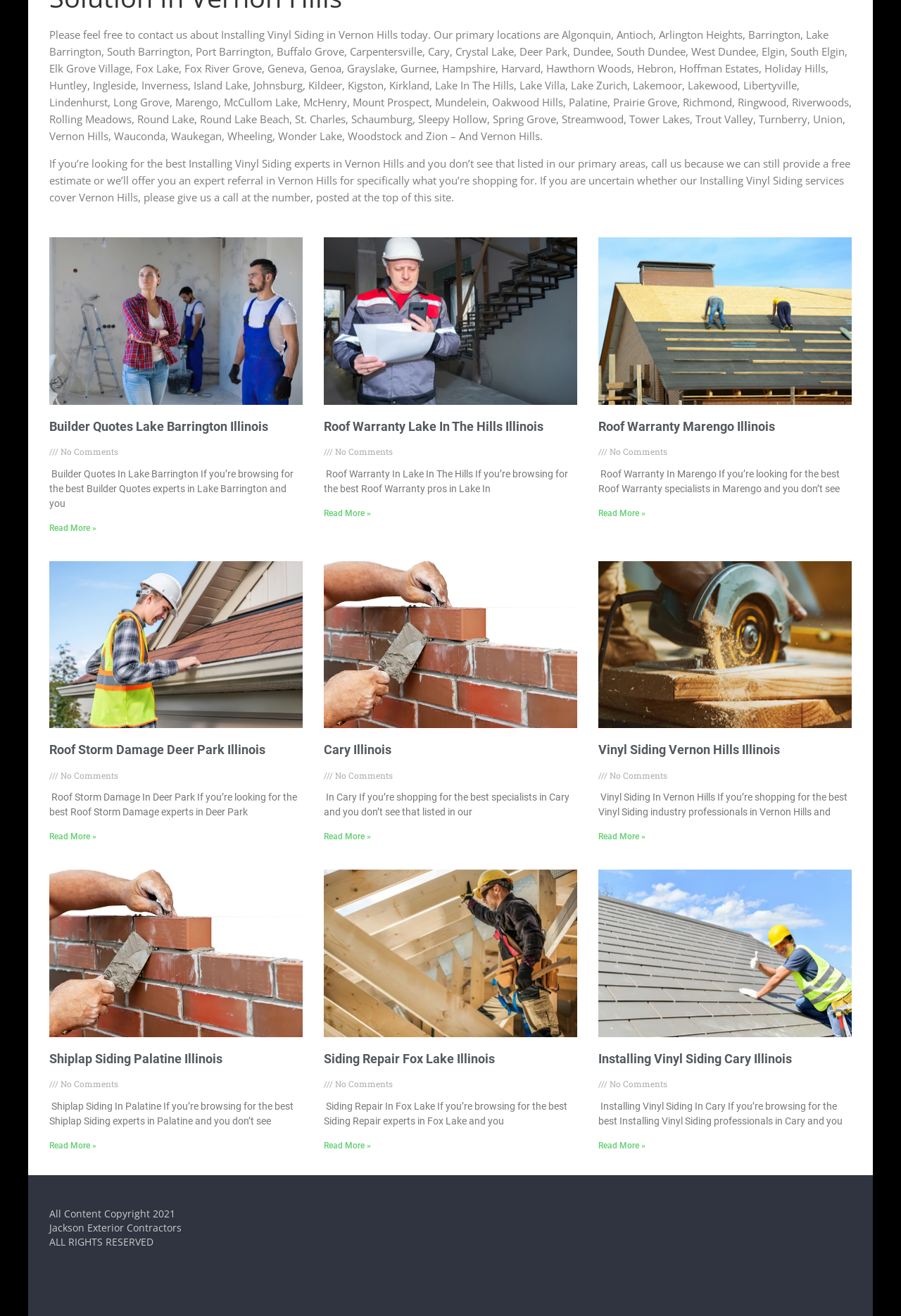Find the bounding box coordinates for the element described here: "Read More »".

[0.664, 0.386, 0.716, 0.394]